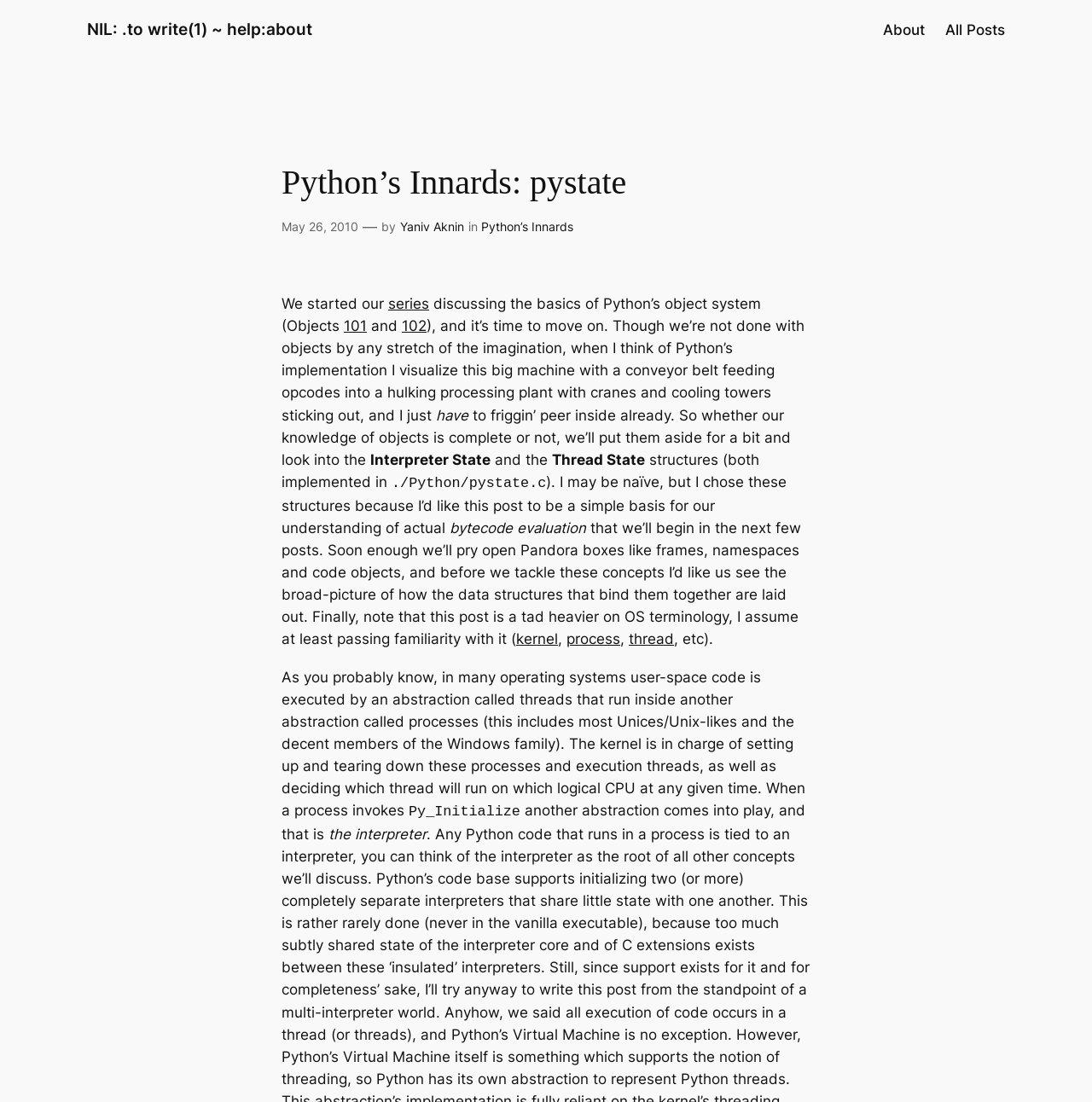Please answer the following question using a single word or phrase: 
What is the file name mentioned in the post?

./Python/pystate.c